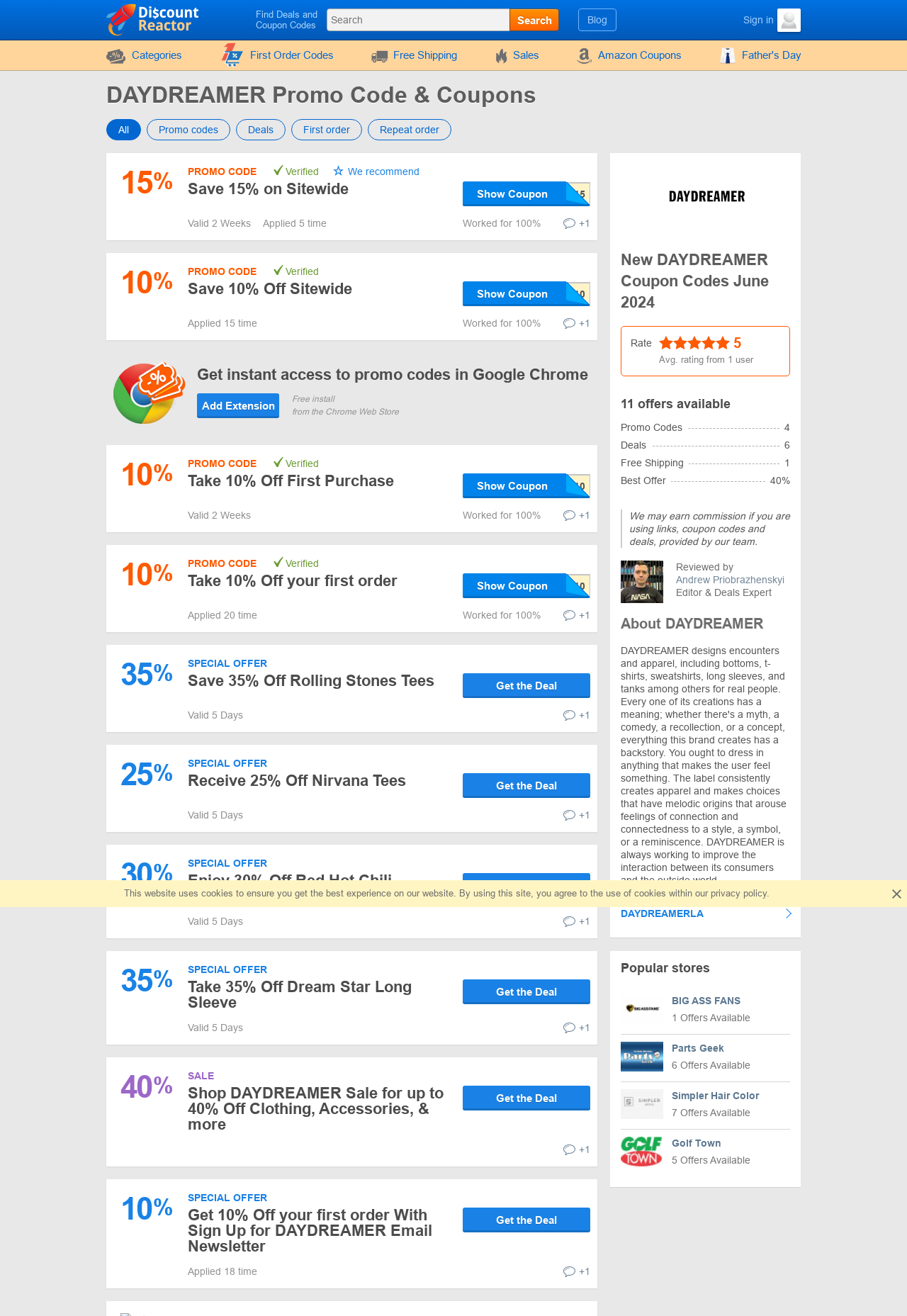Locate the bounding box of the user interface element based on this description: "Daydreamerla".

[0.684, 0.683, 0.871, 0.704]